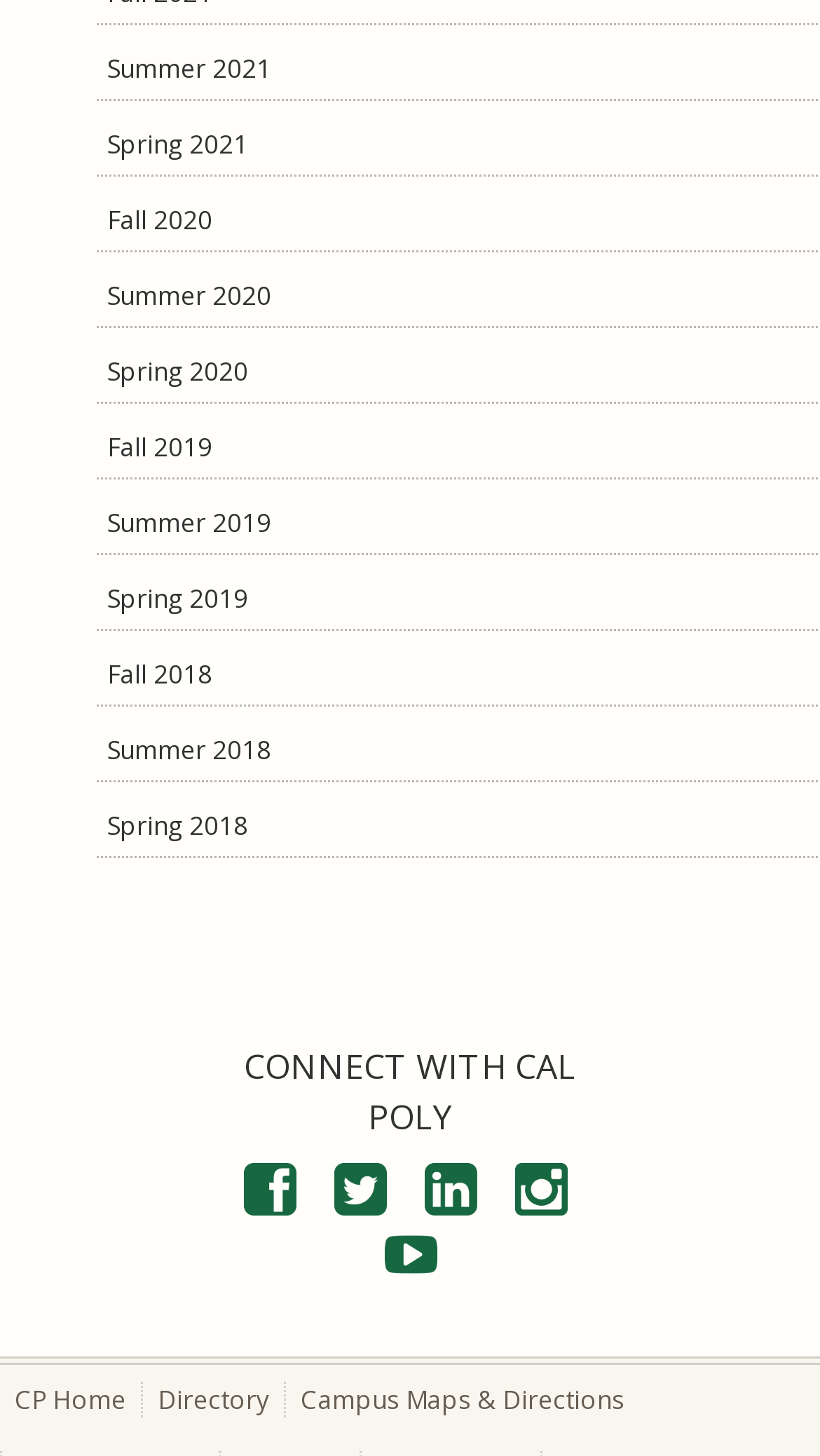Please study the image and answer the question comprehensively:
What is the text above the social media icons?

I looked at the webpage and found that the text above the social media icons is 'CONNECT WITH CAL POLY', which is a static text element.